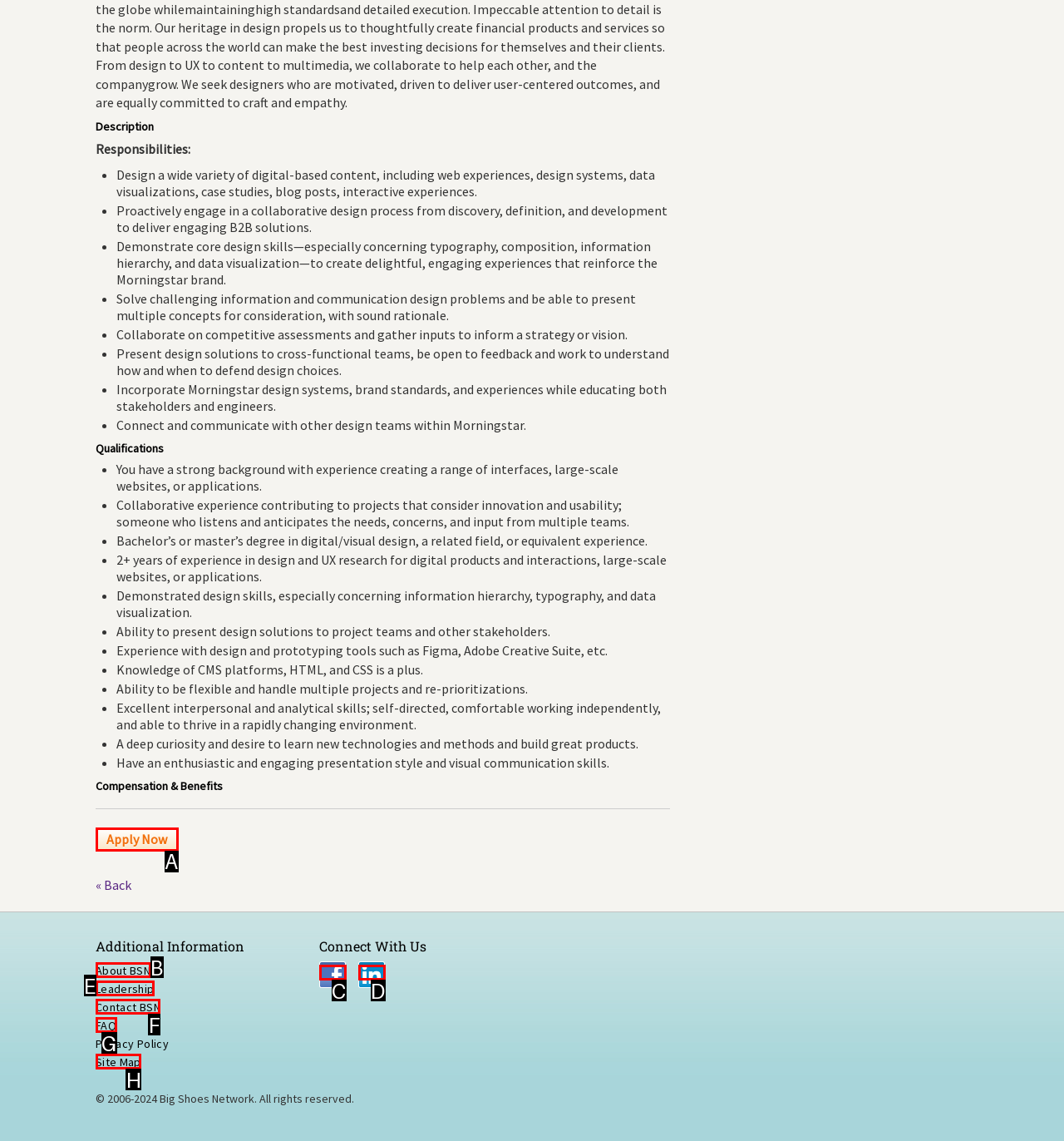Which option should be clicked to execute the following task: Follow BSN on Facebook? Respond with the letter of the selected option.

C